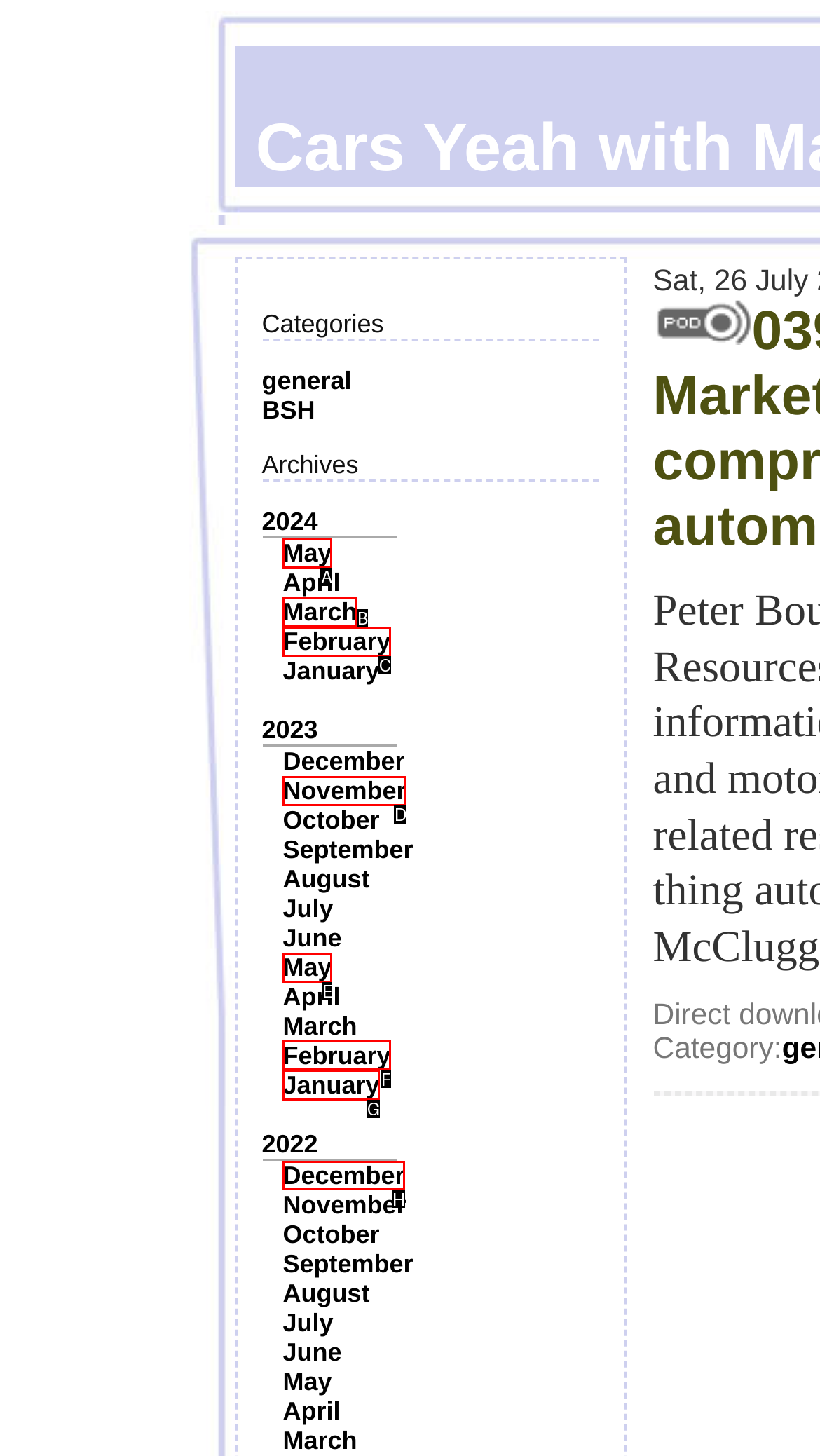Choose the letter of the UI element necessary for this task: Browse posts from May
Answer with the correct letter.

A